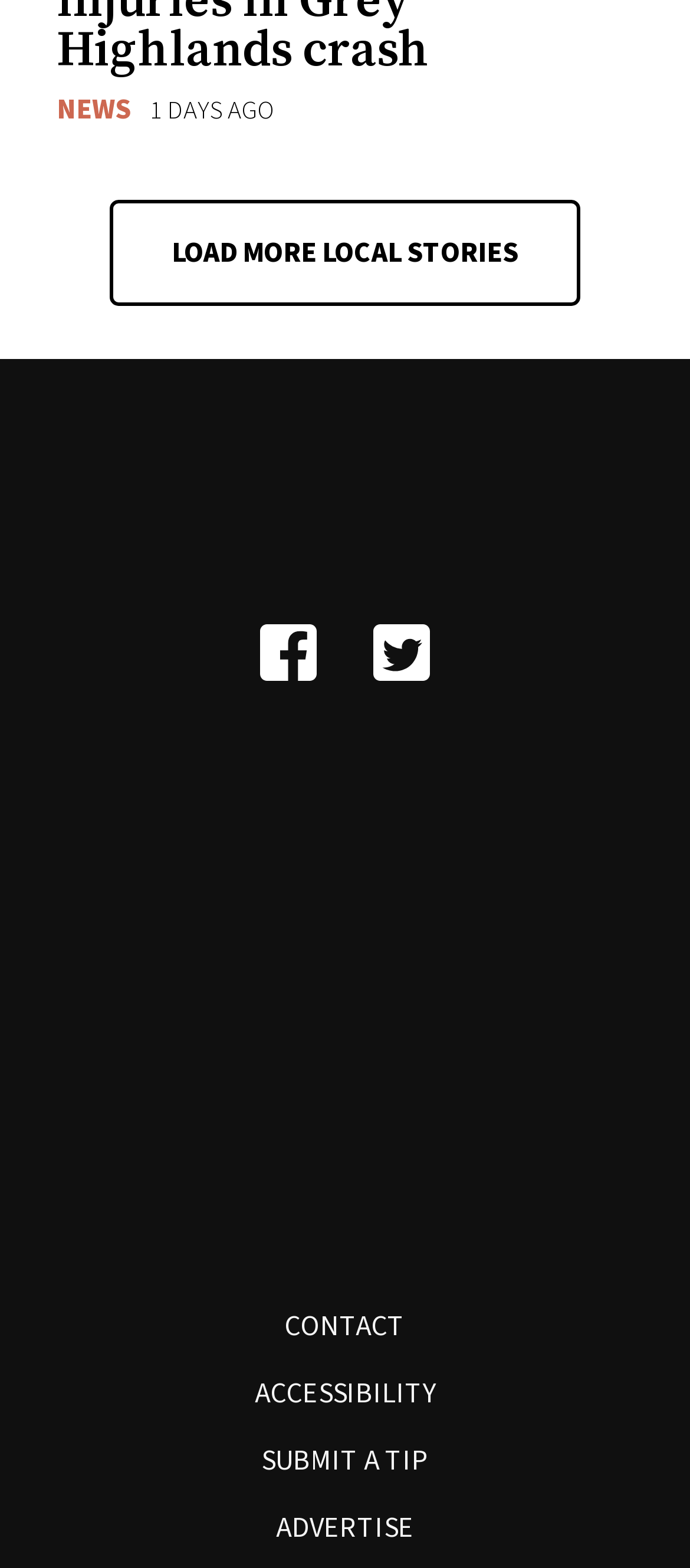Can you specify the bounding box coordinates for the region that should be clicked to fulfill this instruction: "Contact us".

[0.358, 0.834, 0.642, 0.859]